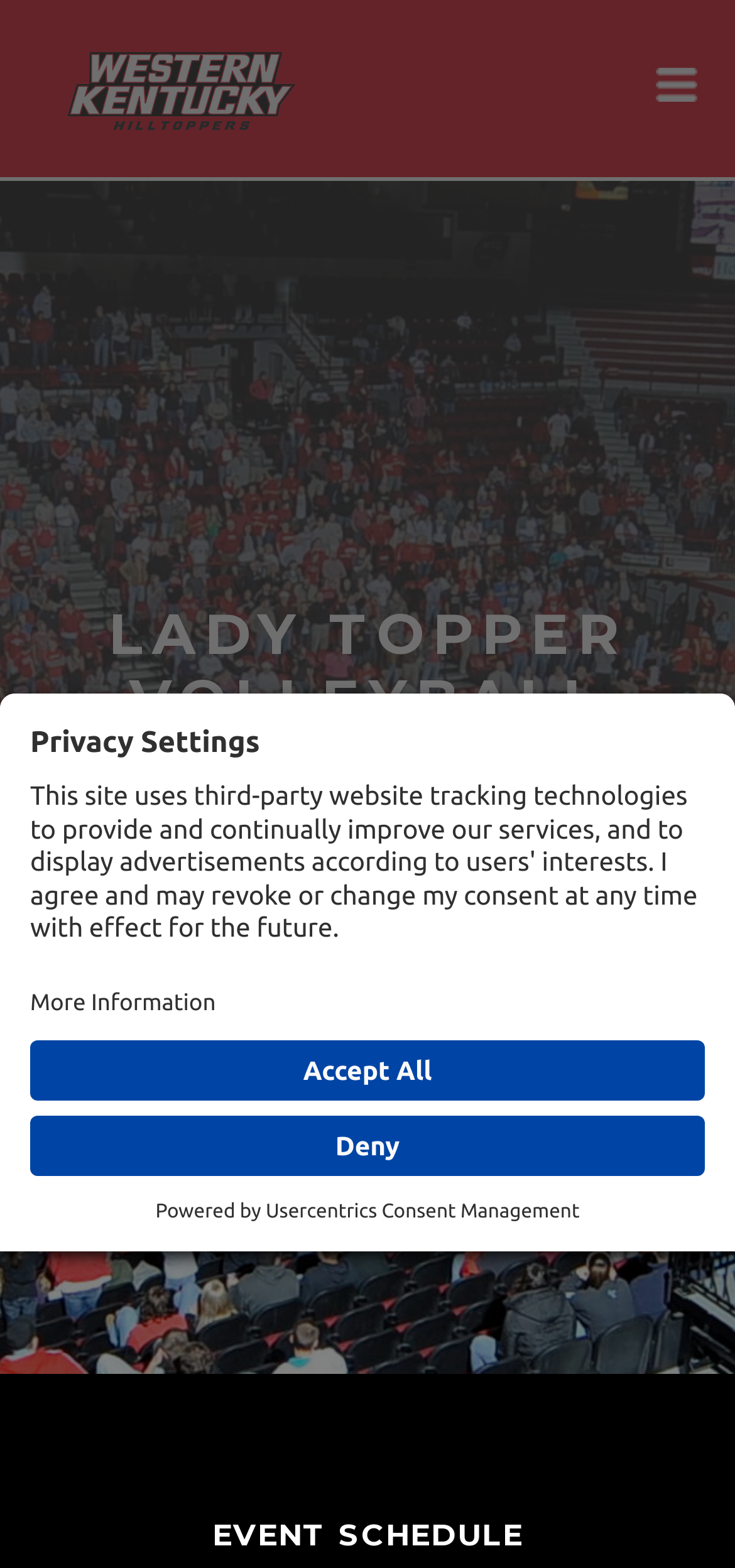Respond to the question below with a single word or phrase:
What is the text at the bottom of the webpage?

Powered by Usercentrics Consent Management